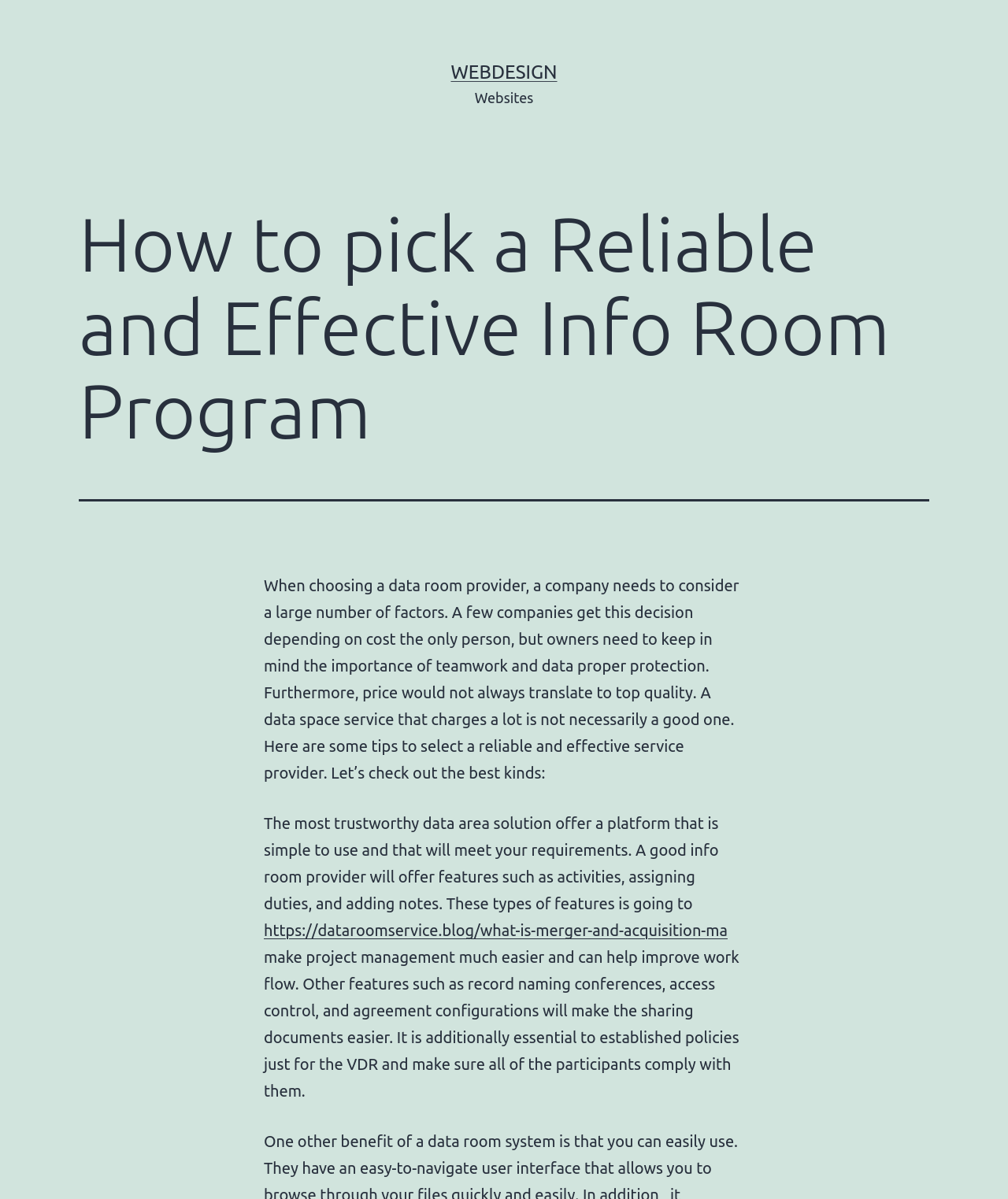Locate the heading on the webpage and return its text.

How to pick a Reliable and Effective Info Room Program